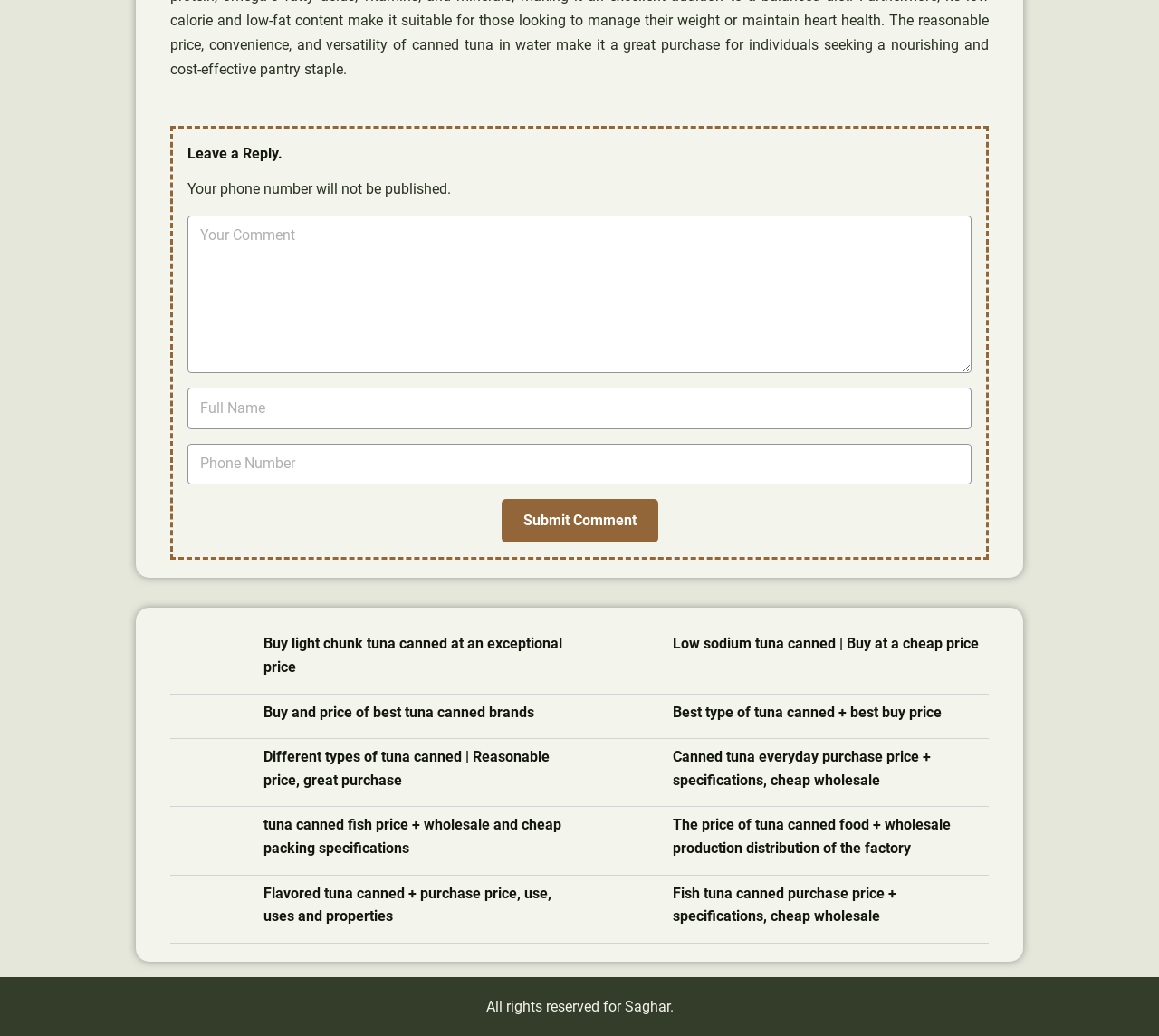Using the details from the image, please elaborate on the following question: What is the position of the 'Submit Comment' button?

The 'Submit Comment' button is located below the text boxes for 'Your Comment', 'Full Name', and 'Phone Number', with a bounding box coordinate of [0.432, 0.482, 0.568, 0.524].